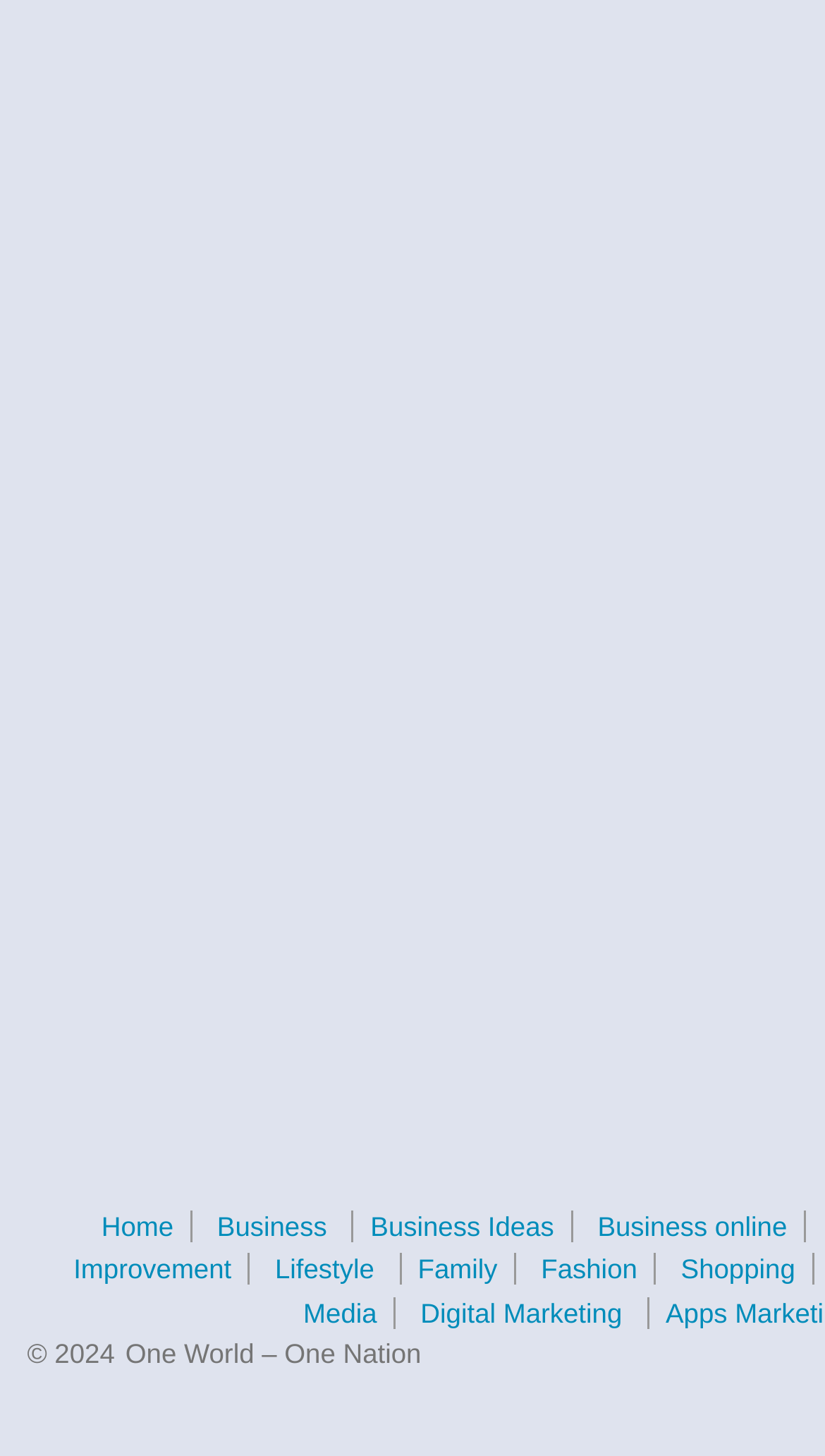Specify the bounding box coordinates of the area to click in order to execute this command: 'check brief profile'. The coordinates should consist of four float numbers ranging from 0 to 1, and should be formatted as [left, top, right, bottom].

None